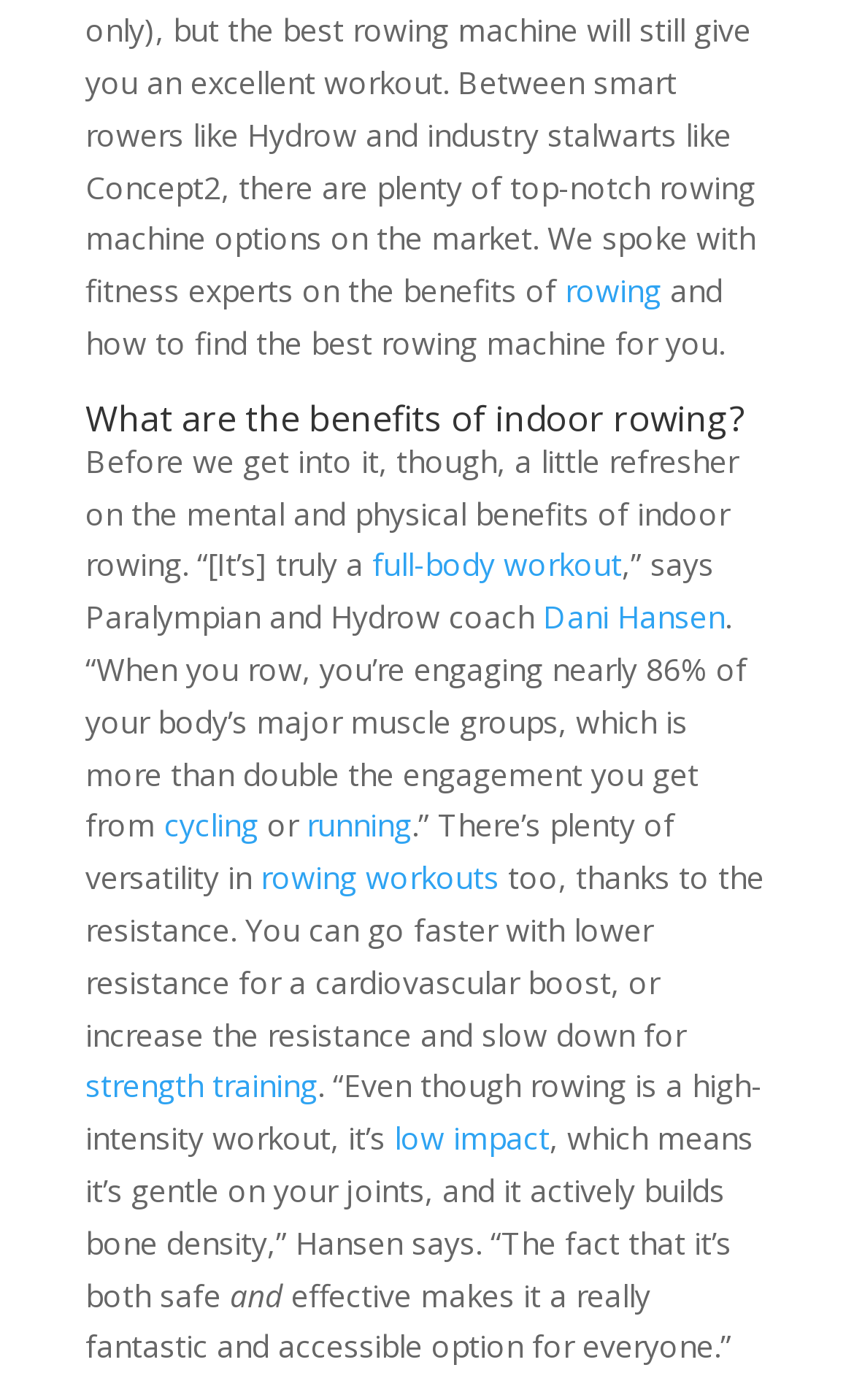Identify the bounding box coordinates for the element you need to click to achieve the following task: "Read more about Dani Hansen". Provide the bounding box coordinates as four float numbers between 0 and 1, in the form [left, top, right, bottom].

[0.636, 0.426, 0.849, 0.456]